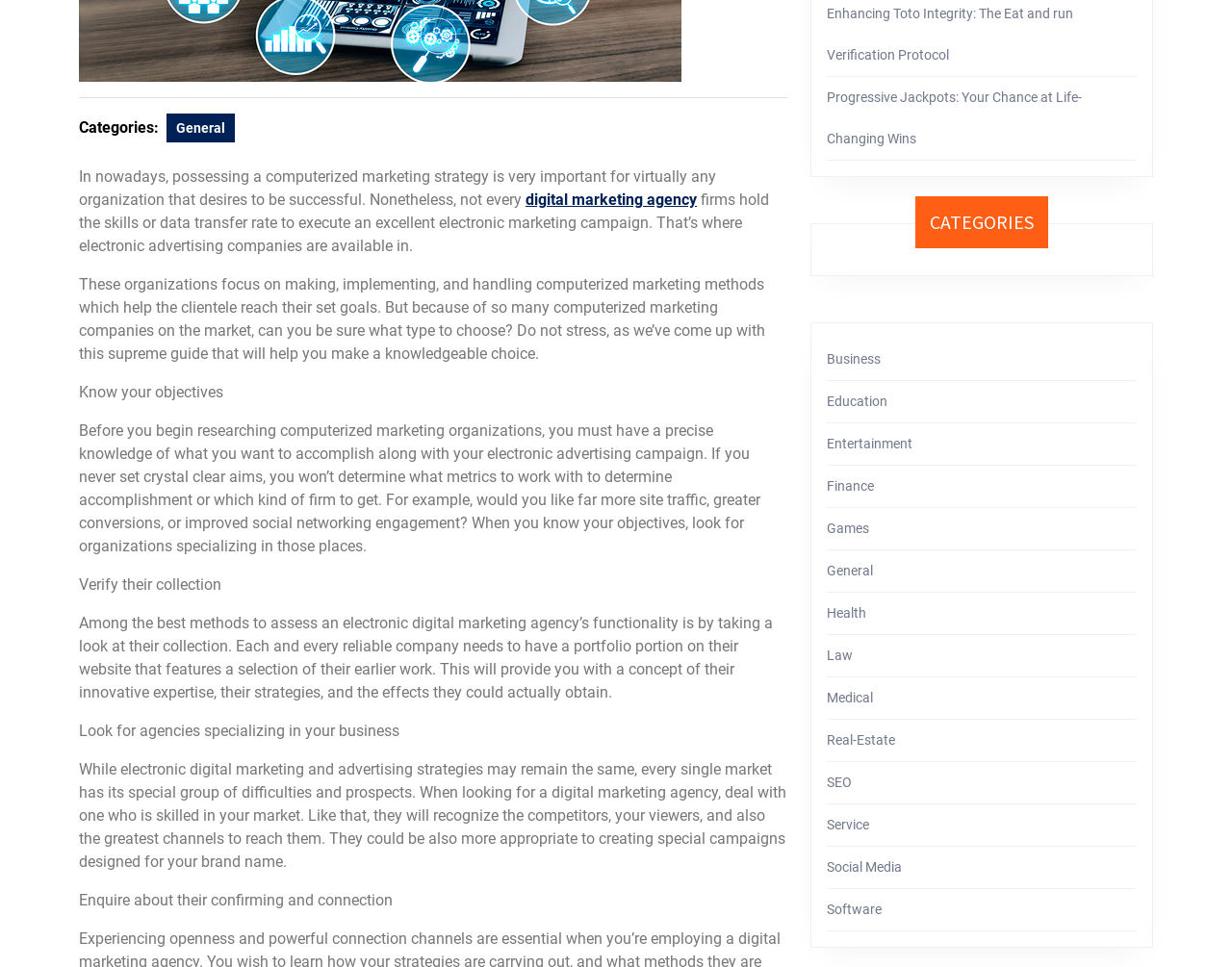Based on the element description, predict the bounding box coordinates (top-left x, top-left y, bottom-right x, bottom-right y) for the UI element in the screenshot: Social Media

[0.671, 0.889, 0.732, 0.904]